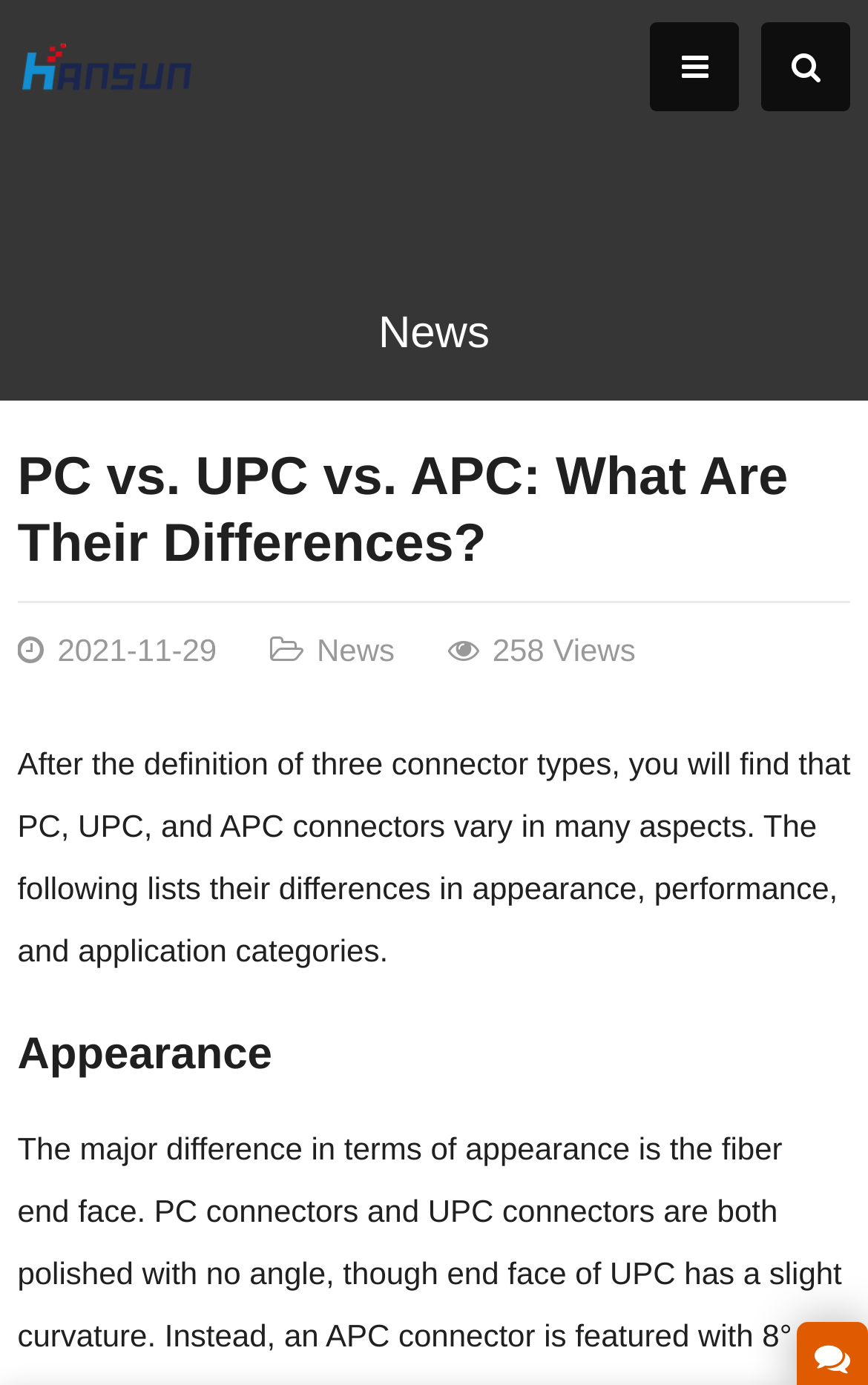What are the three connector types mentioned in the article?
Based on the image, answer the question with as much detail as possible.

I found the three connector types by looking at the main heading 'PC vs. UPC vs. APC: What Are Their Differences?' and also by looking at the text 'After the definition of three connector types, you will find that PC, UPC, and APC connectors vary in many aspects.' which is located below the main heading.